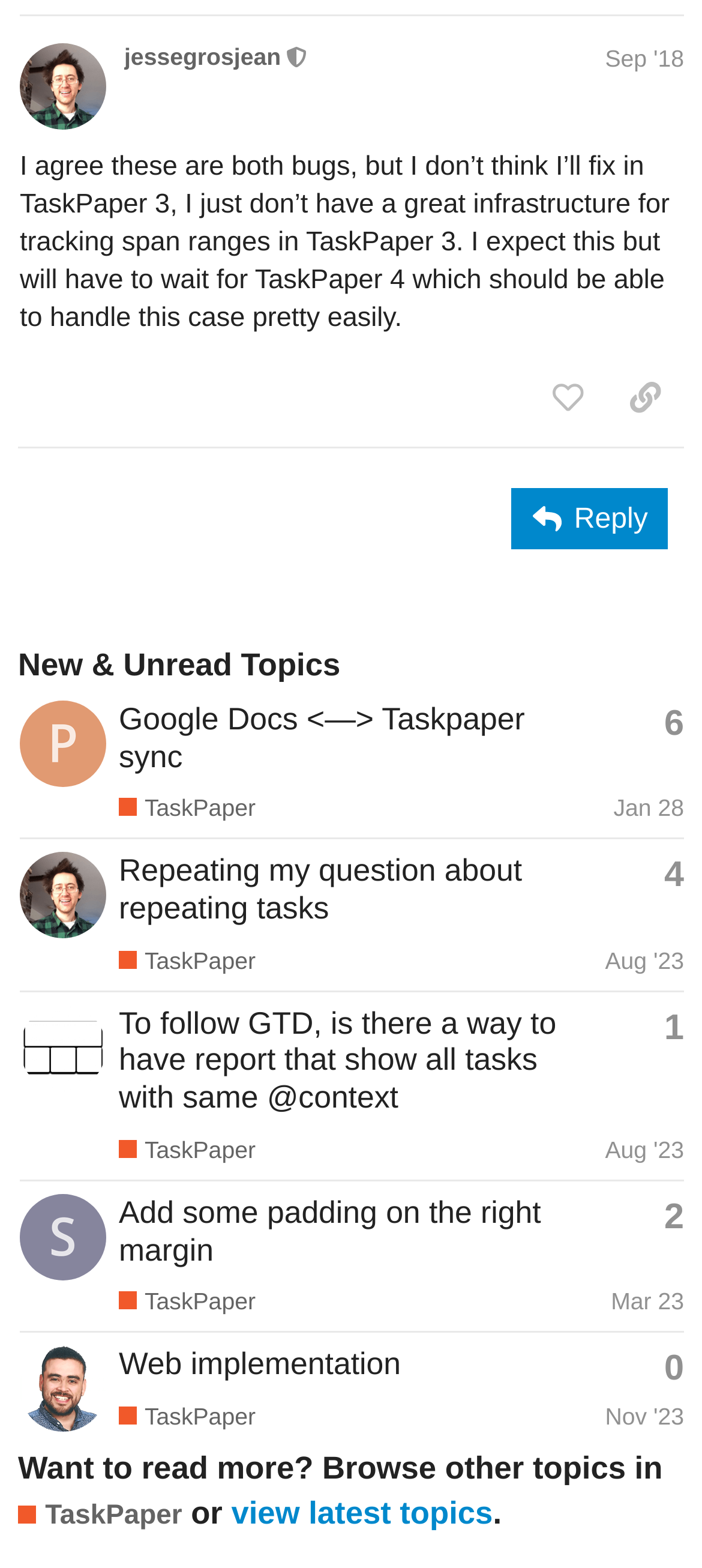Find the bounding box coordinates of the element's region that should be clicked in order to follow the given instruction: "Browse other topics in TaskPaper". The coordinates should consist of four float numbers between 0 and 1, i.e., [left, top, right, bottom].

[0.026, 0.954, 0.259, 0.979]